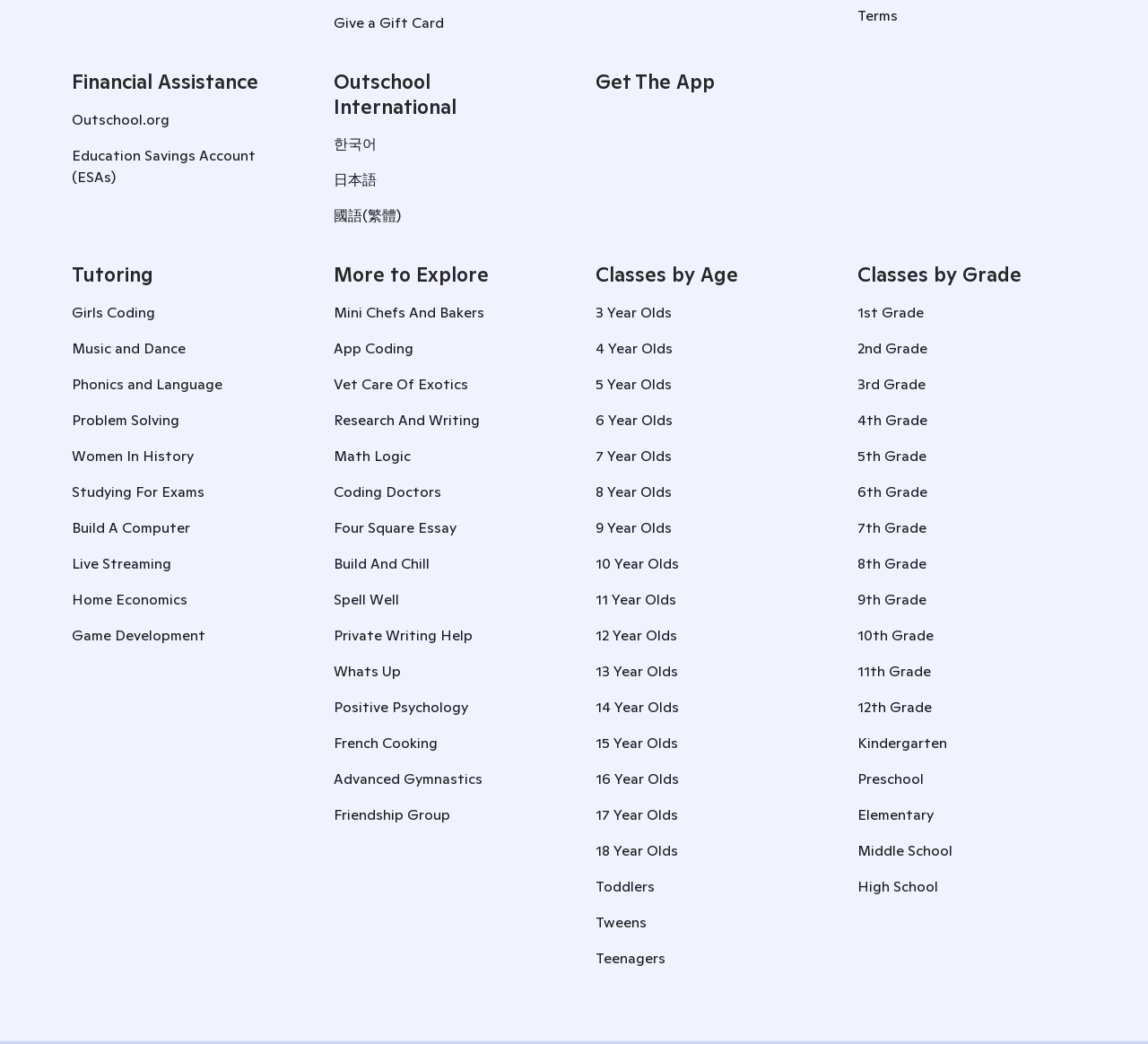Please provide the bounding box coordinates for the element that needs to be clicked to perform the following instruction: "Download the app on the App Store". The coordinates should be given as four float numbers between 0 and 1, i.e., [left, top, right, bottom].

[0.519, 0.105, 0.628, 0.145]